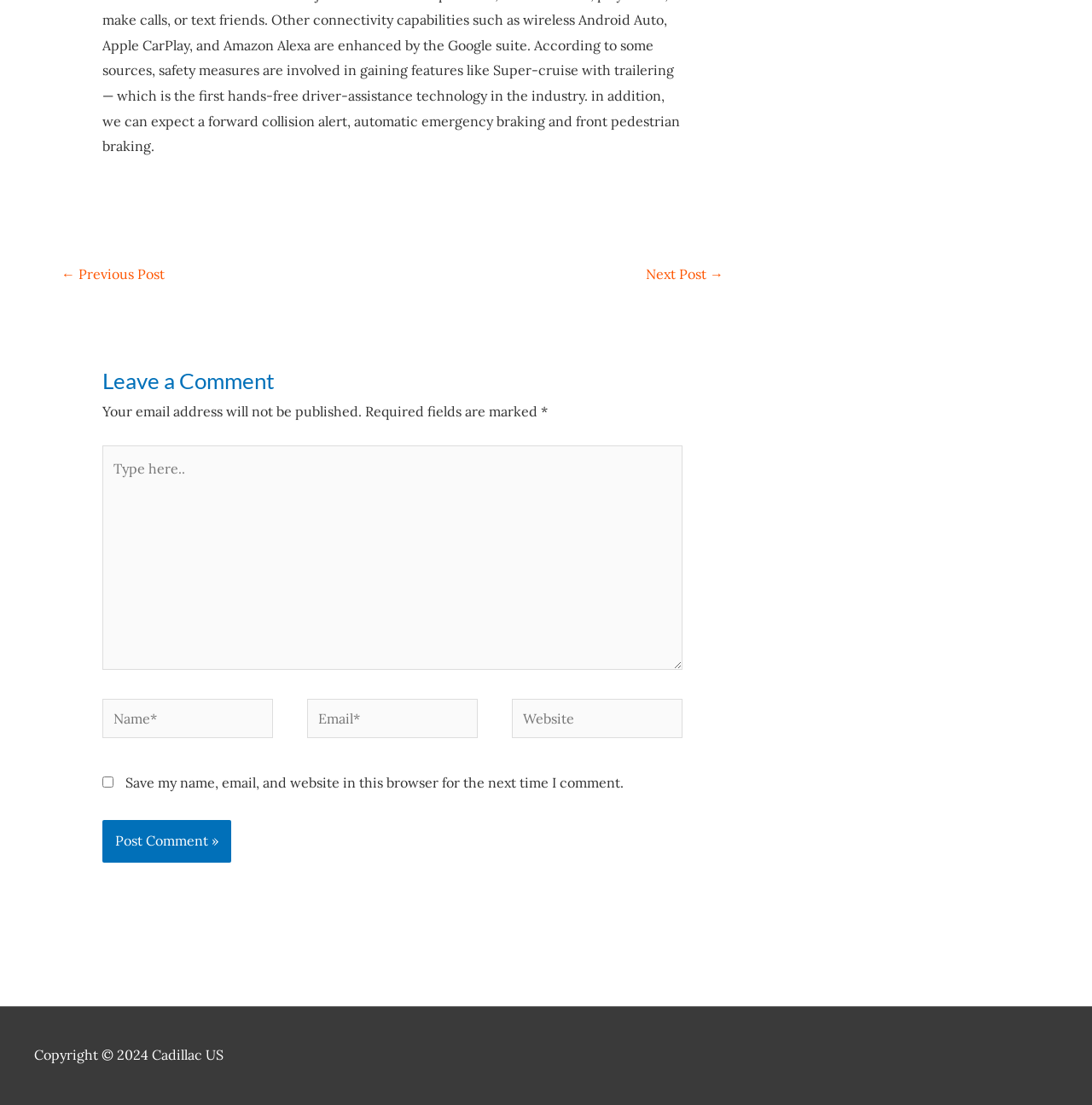What is the copyright year mentioned at the bottom of the webpage?
Please look at the screenshot and answer in one word or a short phrase.

2024